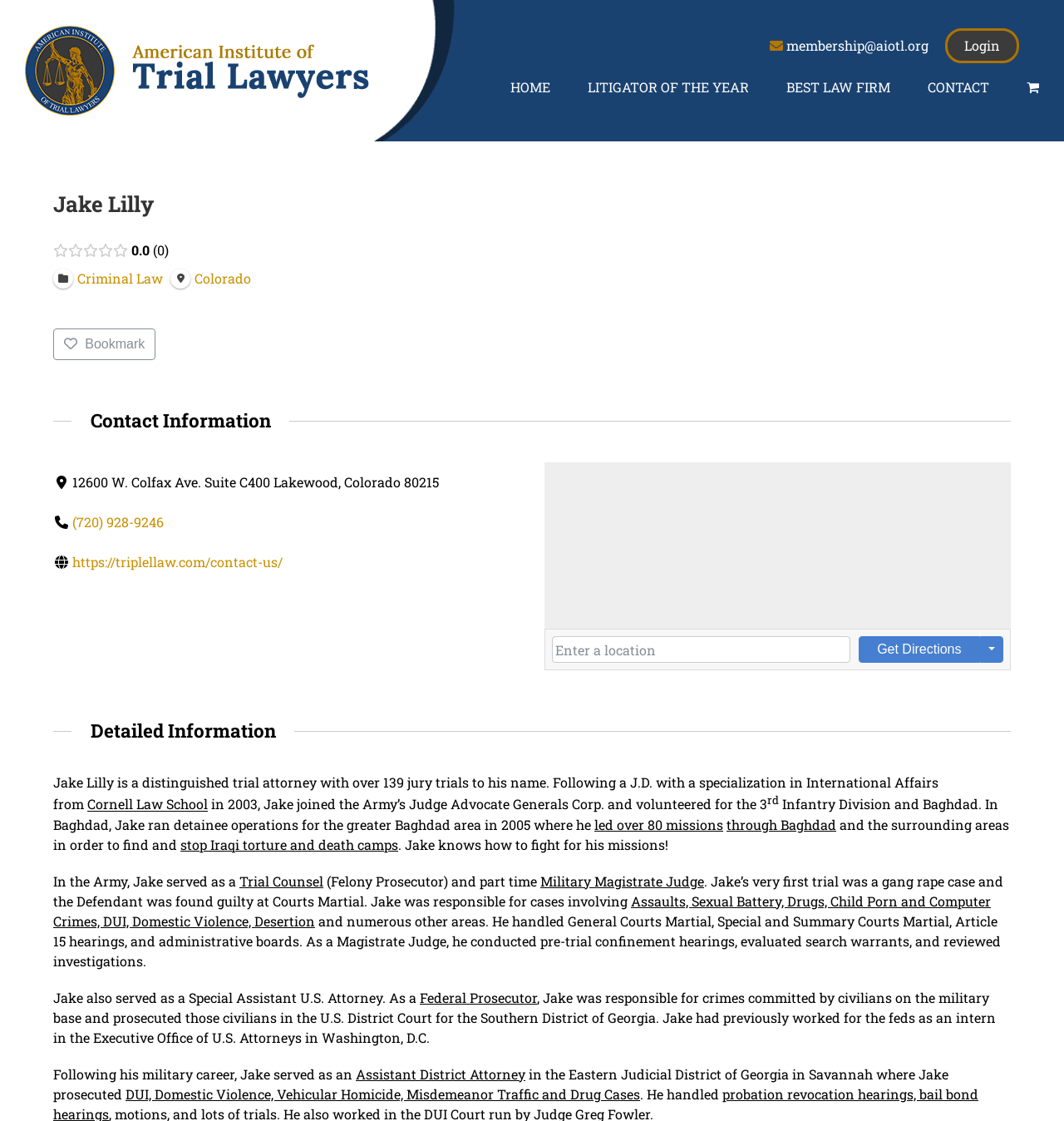Based on the image, please elaborate on the answer to the following question:
What is Jake Lilly's experience in the Army?

According to the webpage, Jake Lilly joined the Army's Judge Advocate Generals Corp and volunteered for the 3rd Infantry Division and Baghdad, where he ran detainee operations and led over 80 missions.